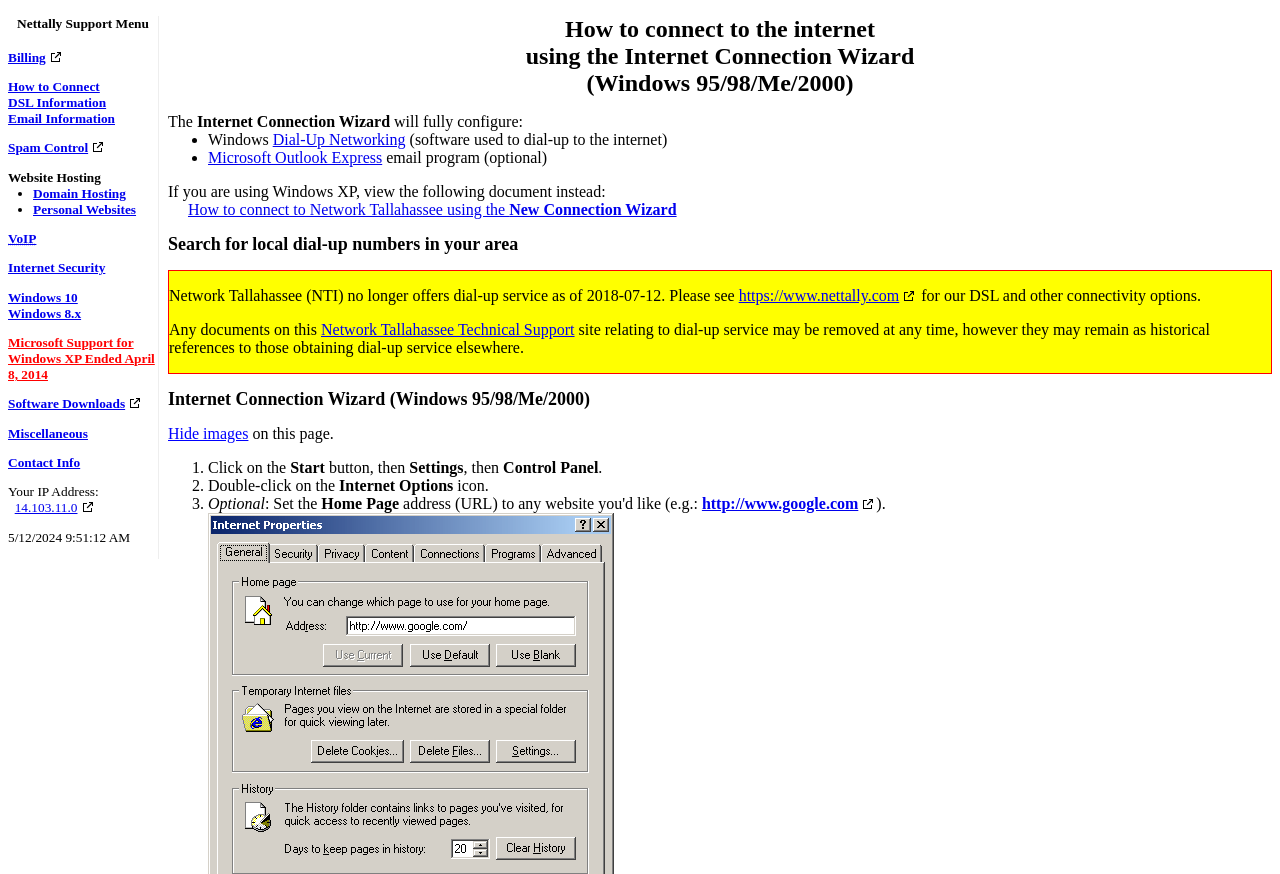Create a detailed narrative describing the layout and content of the webpage.

This webpage is about Network Tallahassee Technical Support, specifically providing instructions on how to connect to the internet using the Internet Connection Wizard for Windows 95/98/Me/2000. 

At the top of the page, there is a menu with various links, including "Billing", "How to Connect", "DSL Information", "Email Information", and more. Below the menu, there is a heading "How to connect to the internet using the Internet Connection Wizard (Windows 95/98/Me/2000)".

The main content of the page is divided into sections. The first section explains that the Internet Connection Wizard will fully configure Windows Dial-Up Networking and Microsoft Outlook Express. 

The next section informs users that if they are using Windows XP, they should view a different document instead. 

Following that, there is a heading "Search for local dial-up numbers in your area", but it is noted that Network Tallahassee no longer offers dial-up service as of 2018-07-12 and provides a link to their website for DSL and other connectivity options.

The page then continues with instructions on how to use the Internet Connection Wizard, including steps to click on the "Start" button, then "Settings", and then "Control Panel". The instructions are numbered and include details on what to do in each step.

At the bottom of the page, there is a link to "Network Tallahassee Technical Support" and a note that any documents on this site relating to dial-up service may be removed at any time but may remain as historical references.